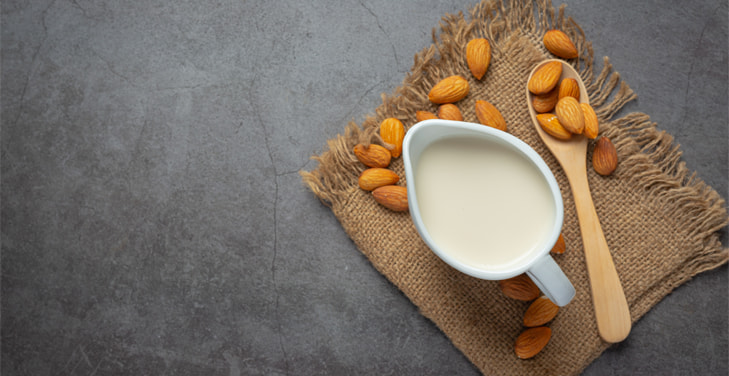Break down the image into a detailed narrative.

The image showcases a tranquil setting featuring a small, white pitcher elegantly filled with unsweetened almond milk. Surrounding the pitcher are a scattering of almonds, their natural hues contrasting beautifully against the rustic burlap backdrop. A wooden spoon, cradling a few almonds, adds a touch of warmth and earthy charm to the composition. This visual encapsulates the theme of health and dietary considerations, particularly in relation to diabetes, as almond milk is often suggested as a beneficial alternative. The setting suggests a nurturing atmosphere, ideal for exploring topics related to nutrition and wellness.